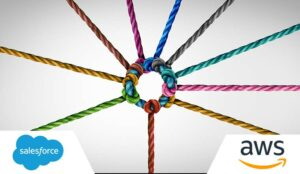What shape is formed by the interwoven ropes?
Please respond to the question with a detailed and well-explained answer.

The multiple colorful ropes are interwoven to form a circular knot in the center of the image, visually representing the concept of collaboration and unity.